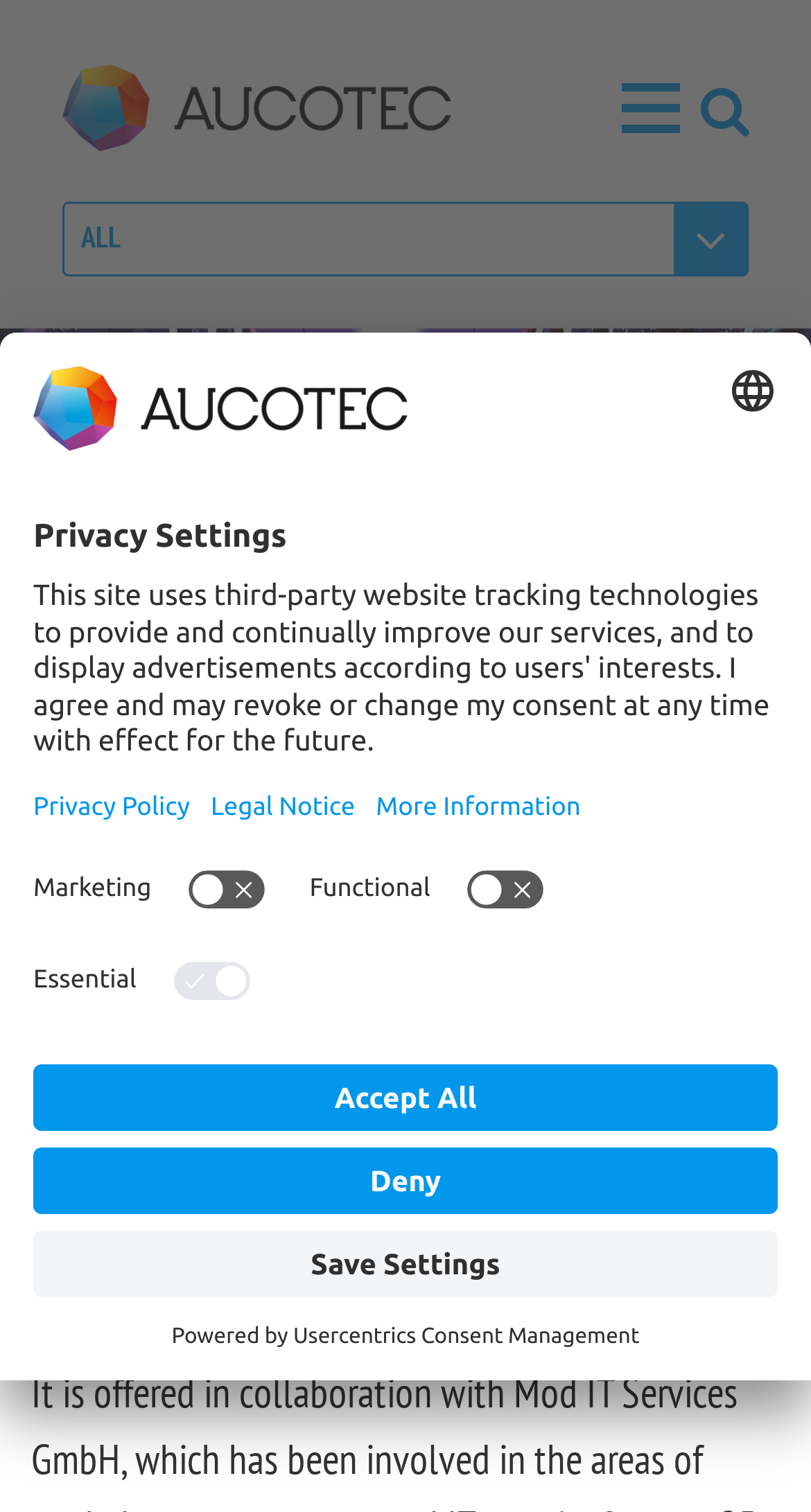Using the provided description parent_node: Functional, find the bounding box coordinates for the UI element. Provide the coordinates in (top-left x, top-left y, bottom-right x, bottom-right y) format, ensuring all values are between 0 and 1.

[0.561, 0.571, 0.684, 0.604]